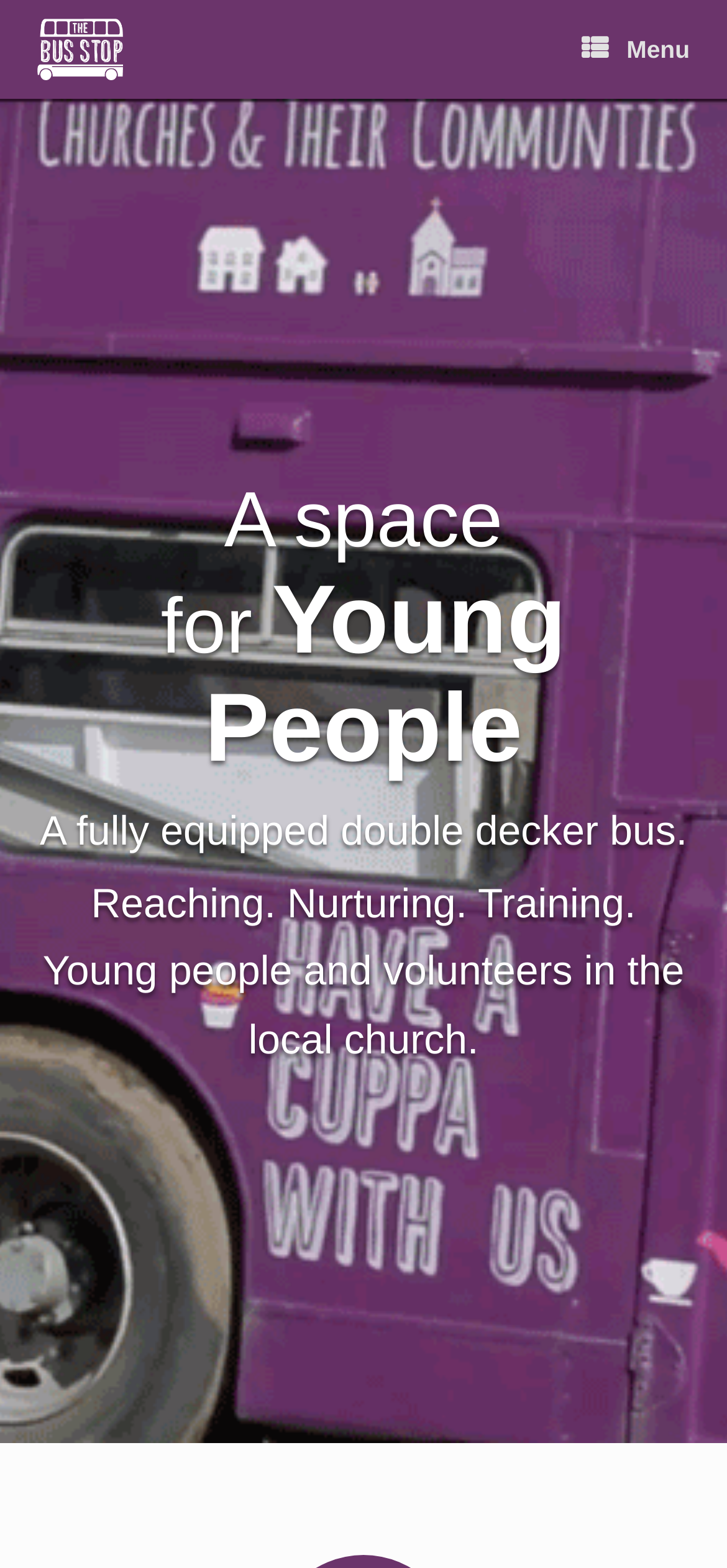Create an elaborate caption for the webpage.

The webpage is about "The Bus Stop", an organization that helps local churches provide excellent youth work. At the top left corner, there is a link to "Skip to content". Next to it, on the top left, is the "The Bus Stop Logo" link, which contains an image of the logo. On the top right corner, there is a link with a menu icon. 

Below the top section, there are three headings that occupy most of the page. The first heading, "A space for Young People", is located at the top of this section. The second heading, "A fully equipped double decker bus", is positioned below the first one. The third heading, "Reaching. Nurturing. Training. Young people and volunteers in the local church", is located at the bottom of this section.